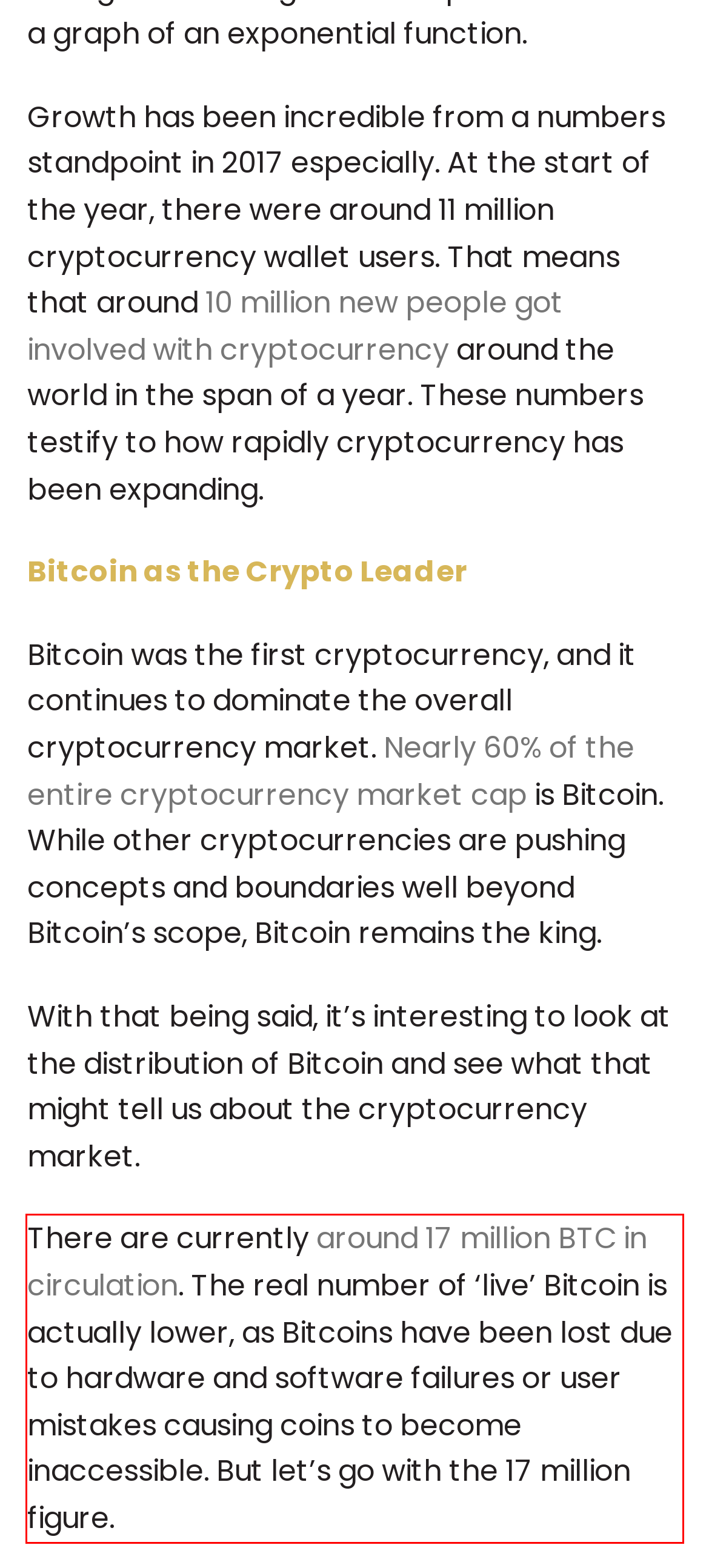Please recognize and transcribe the text located inside the red bounding box in the webpage image.

There are currently around 17 million BTC in circulation. The real number of ‘live’ Bitcoin is actually lower, as Bitcoins have been lost due to hardware and software failures or user mistakes causing coins to become inaccessible. But let’s go with the 17 million figure.